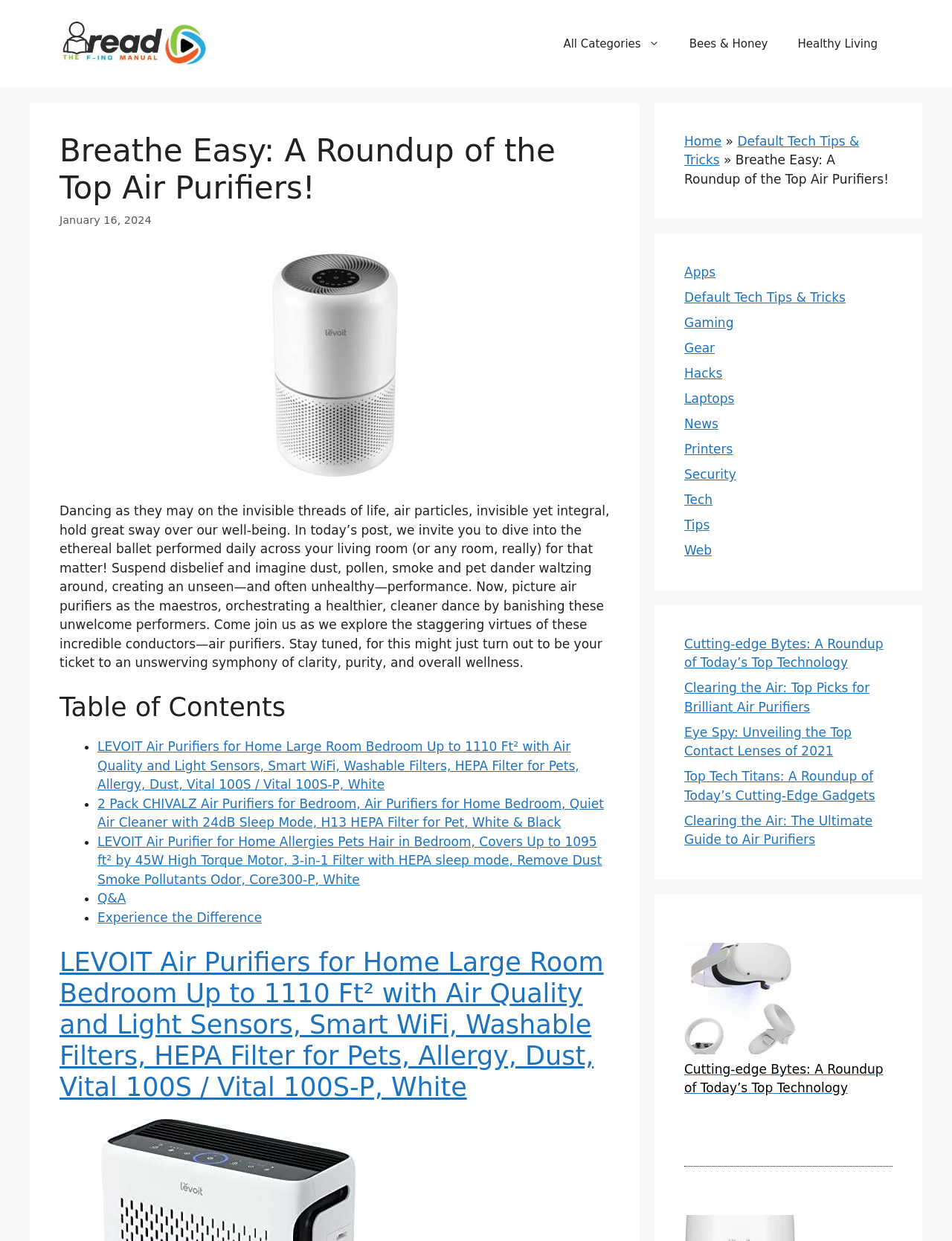Please identify the bounding box coordinates of the element's region that should be clicked to execute the following instruction: "Go to the 'Default Tech Tips & Tricks' page". The bounding box coordinates must be four float numbers between 0 and 1, i.e., [left, top, right, bottom].

[0.719, 0.108, 0.903, 0.135]